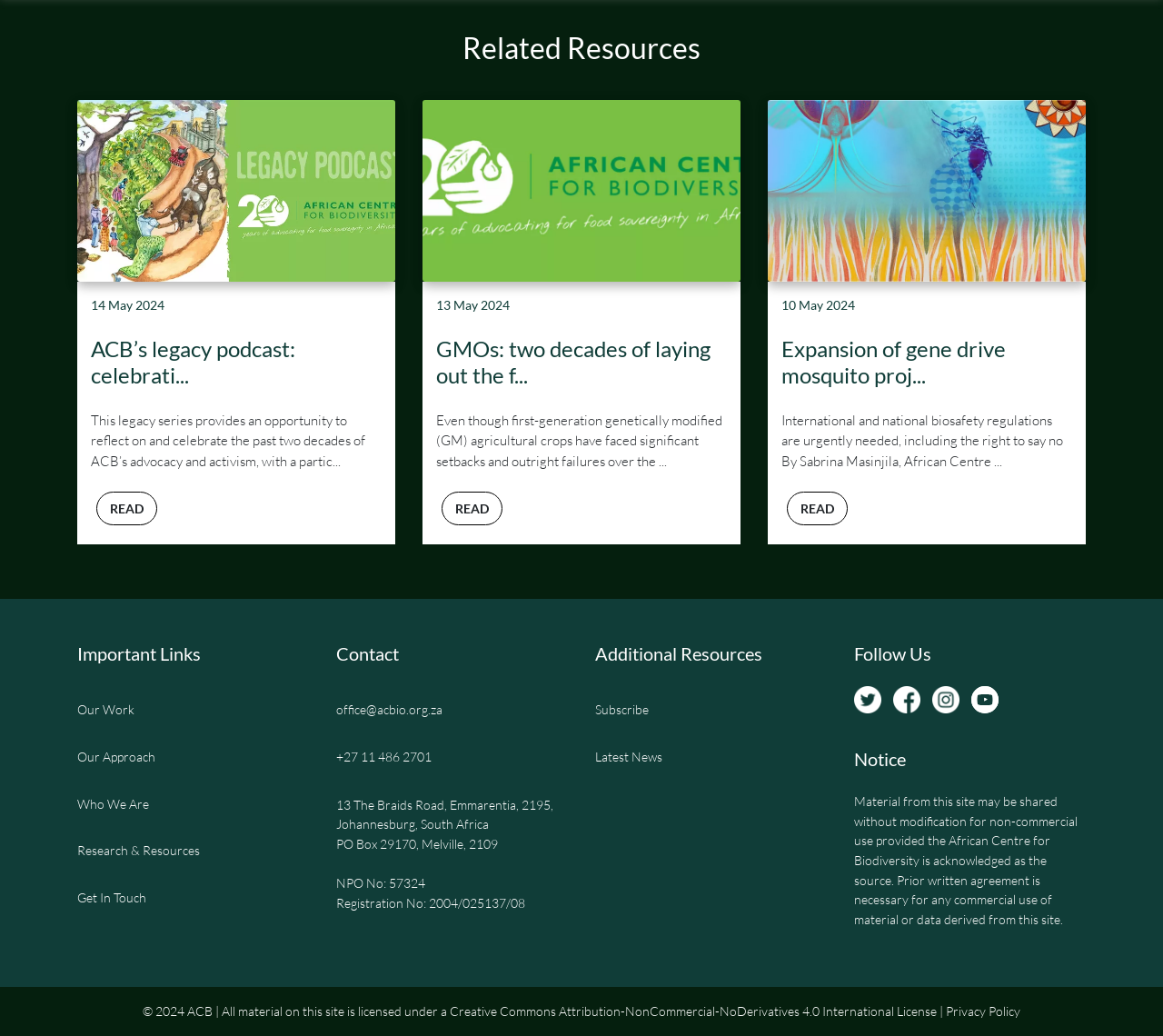How can one contact the organization? Analyze the screenshot and reply with just one word or a short phrase.

office@acbio.org.za